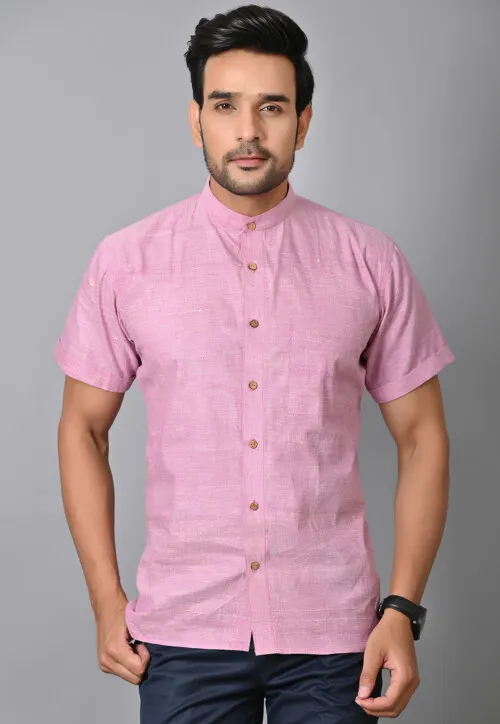What is the background of the image?
Please give a detailed and thorough answer to the question, covering all relevant points.

The caption states that the background is 'neutral', which suggests that the background is a plain or unobtrusive color that does not distract from the shirt.